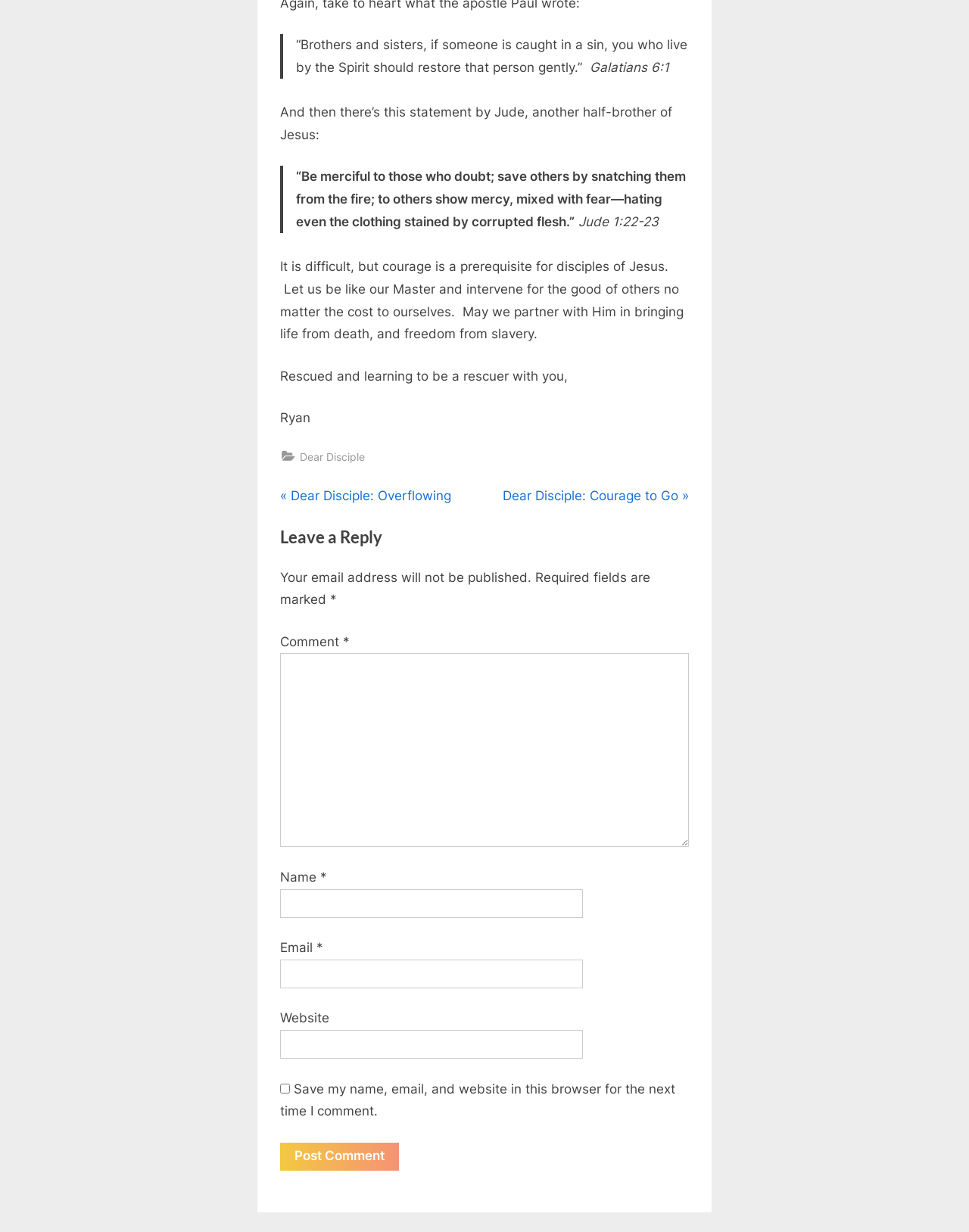Determine the bounding box coordinates of the region I should click to achieve the following instruction: "Click on 'Post Comment'". Ensure the bounding box coordinates are four float numbers between 0 and 1, i.e., [left, top, right, bottom].

[0.289, 0.927, 0.412, 0.95]